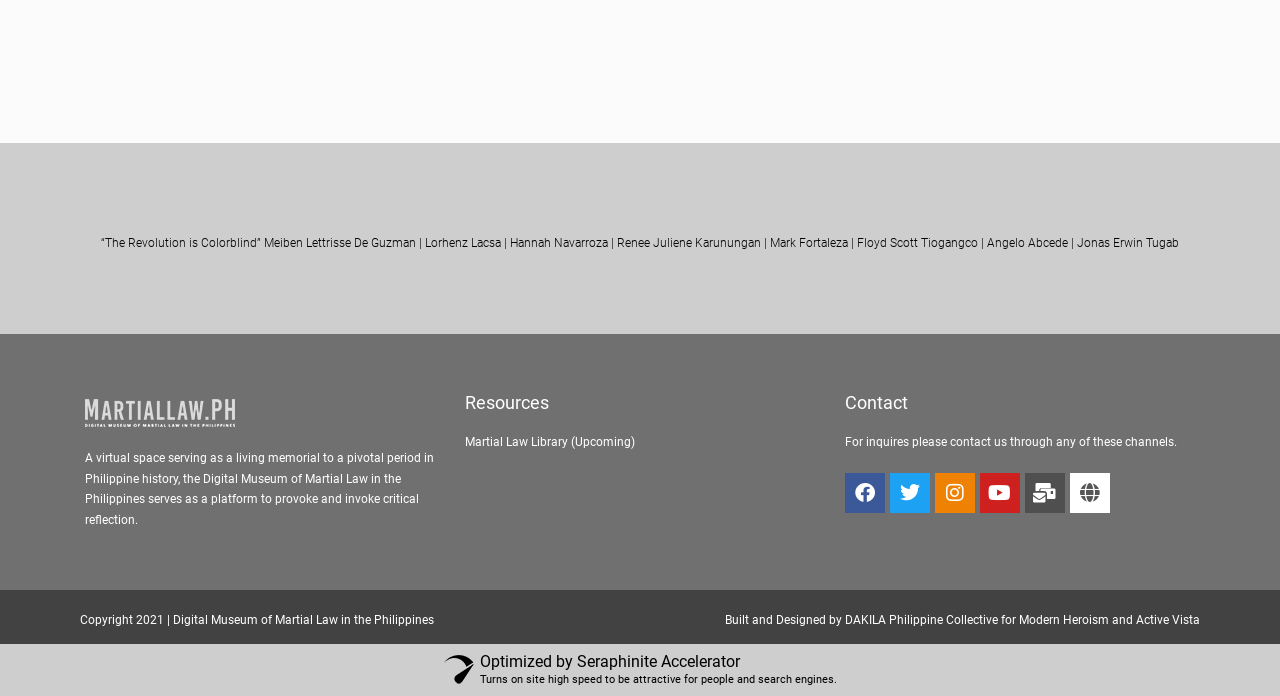What is the name of the upcoming library?
Analyze the image and deliver a detailed answer to the question.

The question asks for the name of the upcoming library, which can be found in the StaticText element with the text 'Martial Law Library (Upcoming)'